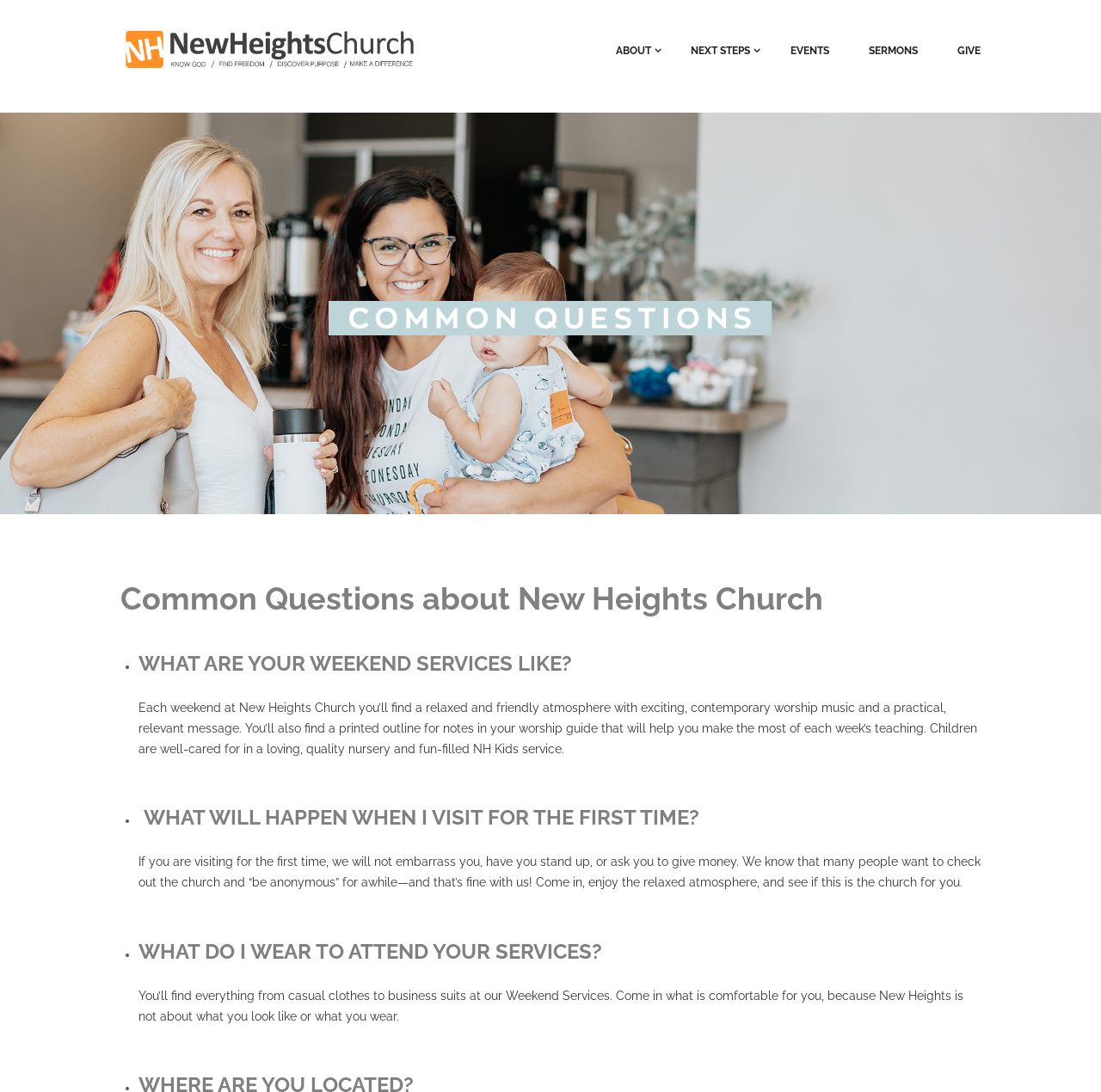Provide a one-word or short-phrase answer to the question:
What is provided for children at New Heights Church?

Nursery and NH Kids service